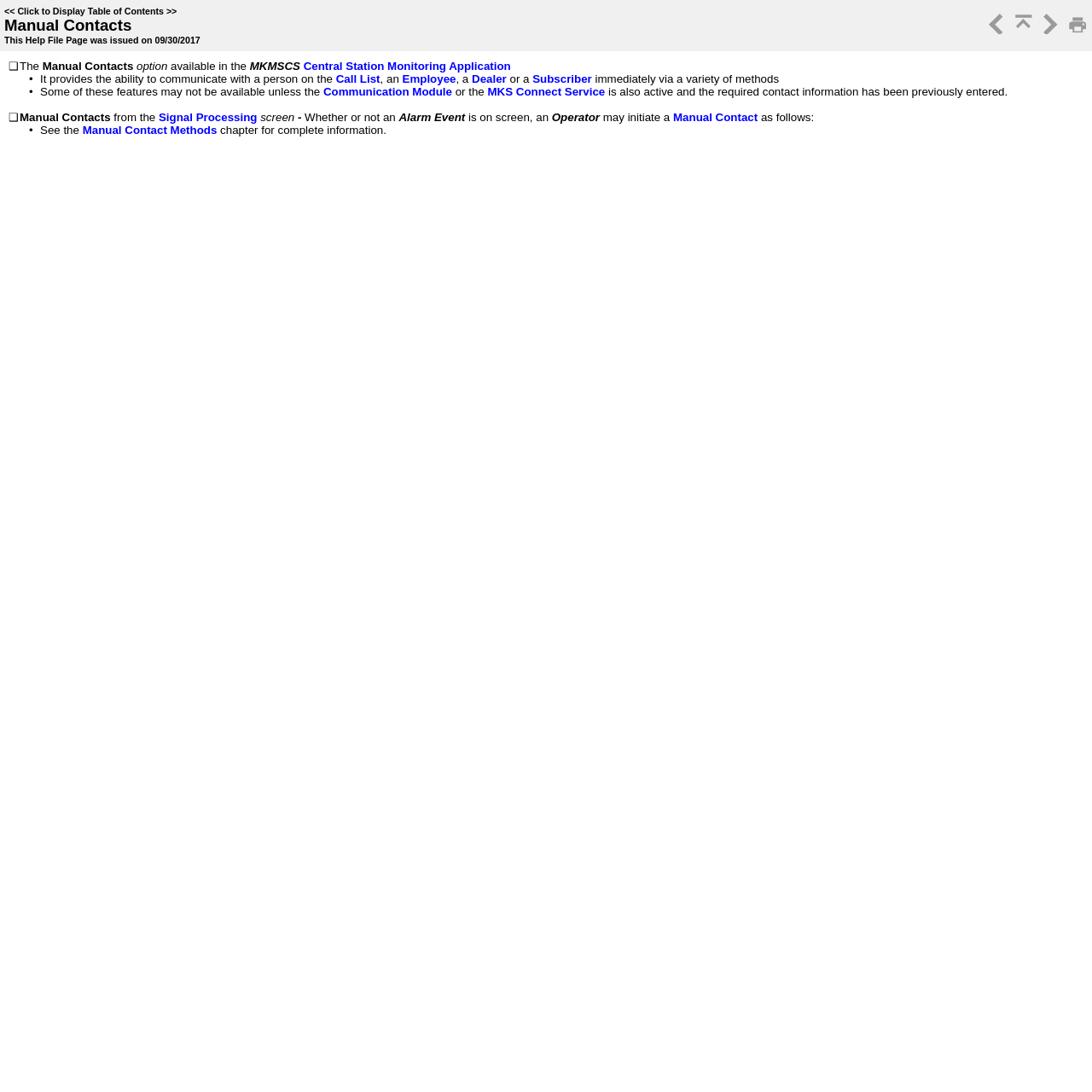Please identify the bounding box coordinates of the clickable element to fulfill the following instruction: "Print the page". The coordinates should be four float numbers between 0 and 1, i.e., [left, top, right, bottom].

[0.974, 0.022, 0.996, 0.034]